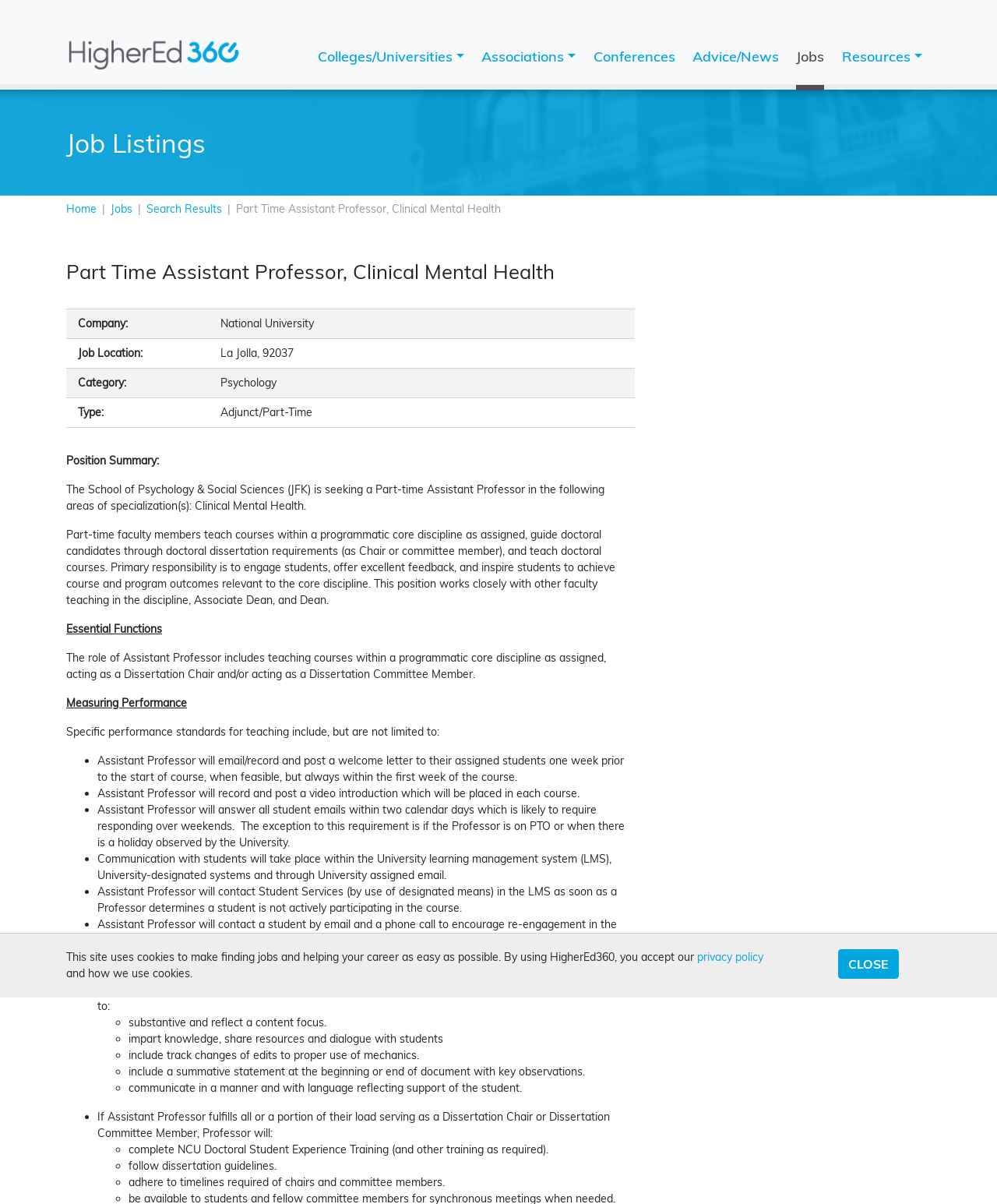Find the bounding box coordinates of the element you need to click on to perform this action: 'Read recent post about najbolji trener prakticnog streljastva'. The coordinates should be represented by four float values between 0 and 1, in the format [left, top, right, bottom].

None